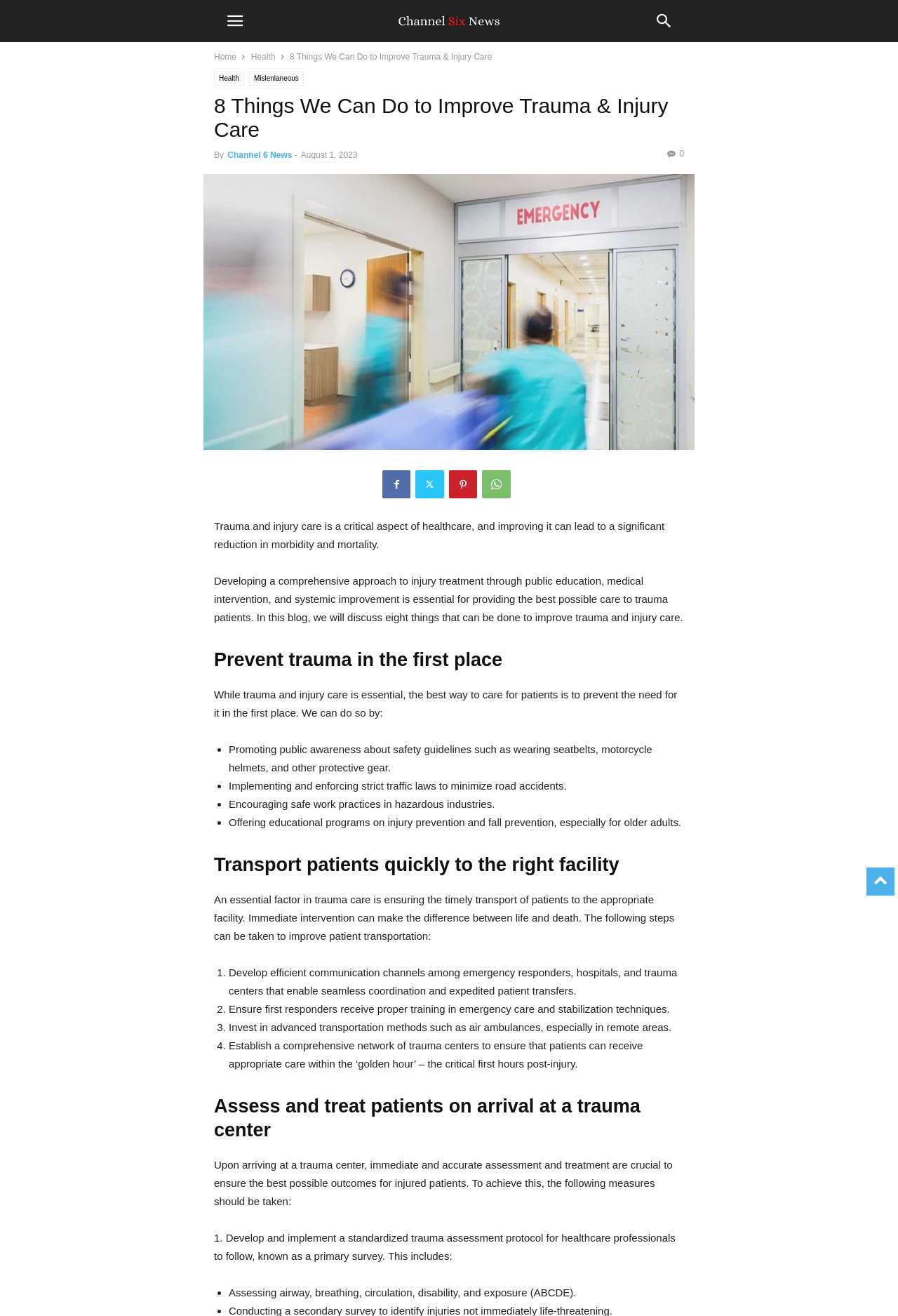Highlight the bounding box coordinates of the element you need to click to perform the following instruction: "Click the '8 Things We Can Do to Improve Trauma & Injury Care' link."

[0.227, 0.345, 0.773, 0.354]